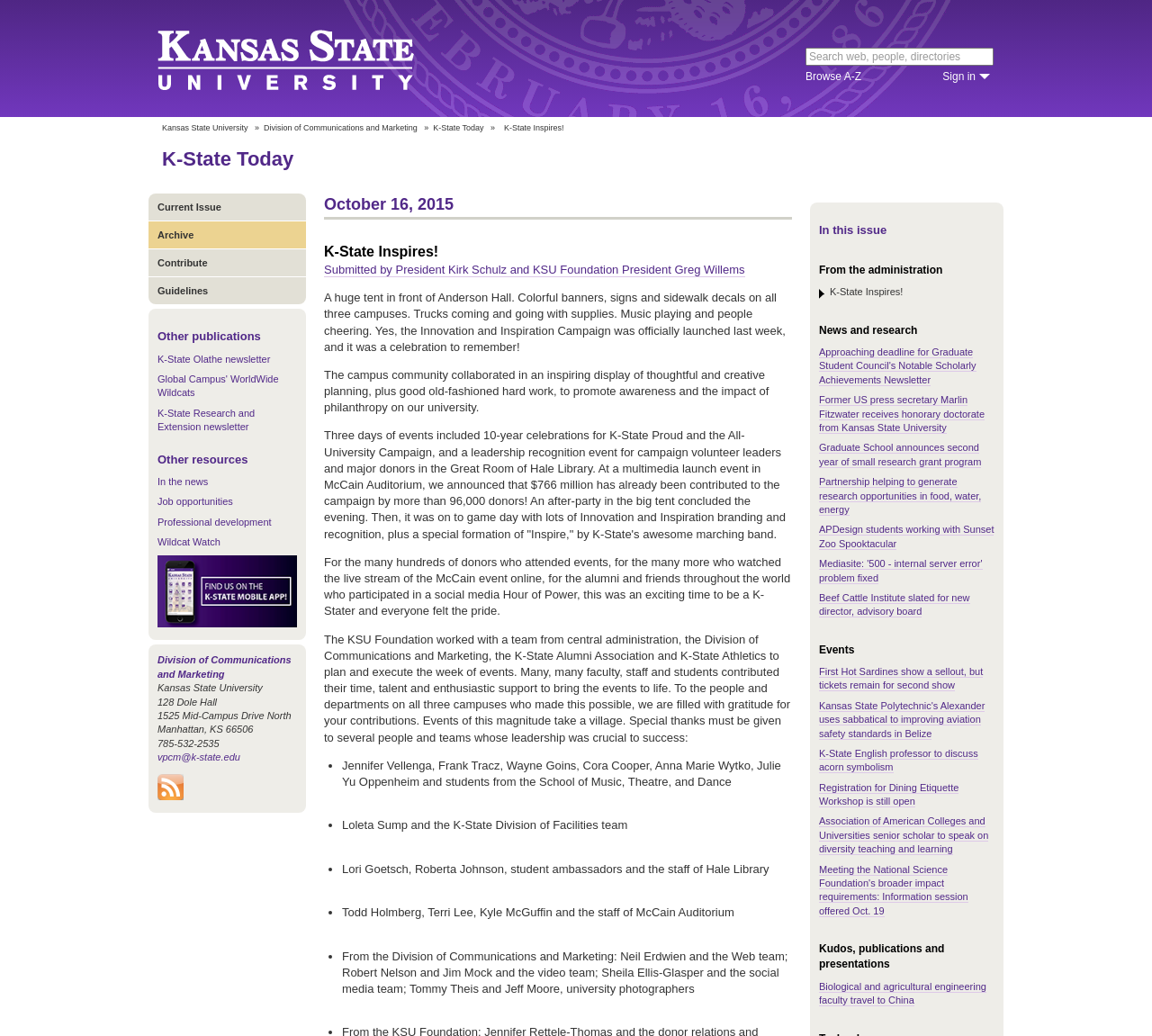What is the name of the campaign launched?
Based on the screenshot, provide a one-word or short-phrase response.

Innovation and Inspiration Campaign